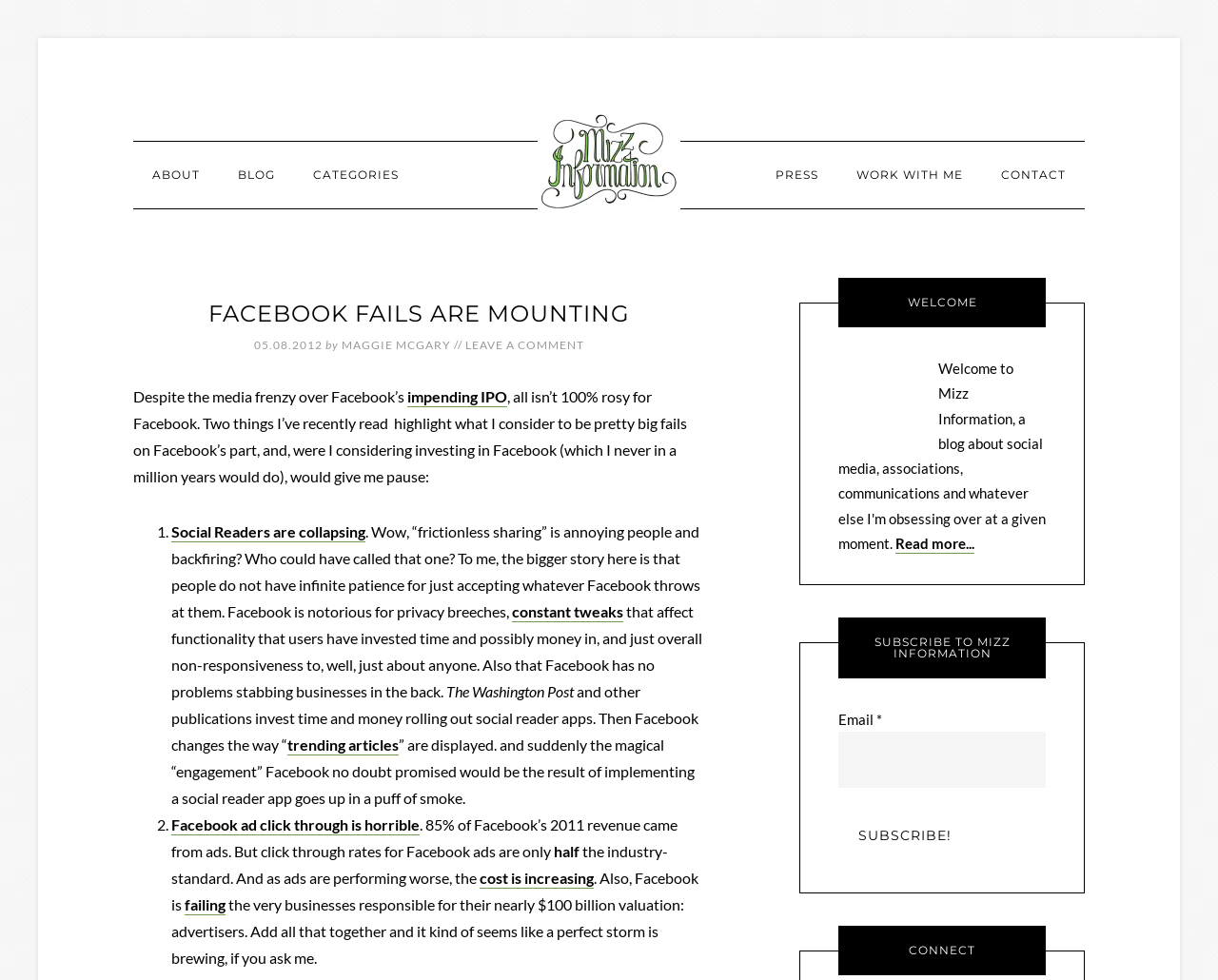Give a detailed account of the webpage's layout and content.

The webpage is about Facebook's failures, specifically highlighting two major issues. At the top, there is a navigation menu with links to "ABOUT", "BLOG", and "CATEGORIES" on the left, and another navigation menu with links to "PRESS", "WORK WITH ME", and "CONTACT" on the right. Below the navigation menus, there is a header section with the title "FACEBOOK FAILS ARE MOUNTING" and a timestamp "05.08.2012". 

The main content of the webpage is an article discussing Facebook's problems. The article starts with a brief introduction, followed by two points: "Social Readers are collapsing" and "Facebook ad click-through is horrible". Each point is elaborated with a few paragraphs of text, including links to related articles and statistics. The article also mentions how Facebook's actions affect businesses and advertisers.

On the right side of the webpage, there are three sections: "WELCOME", "SUBSCRIBE TO MIZZ INFORMATION", and "CONNECT". The "WELCOME" section has a heading, and the "SUBSCRIBE TO MIZZ INFORMATION" section has a form to input an email address and a "Subscribe!" button. The "CONNECT" section has a heading, but no additional content.